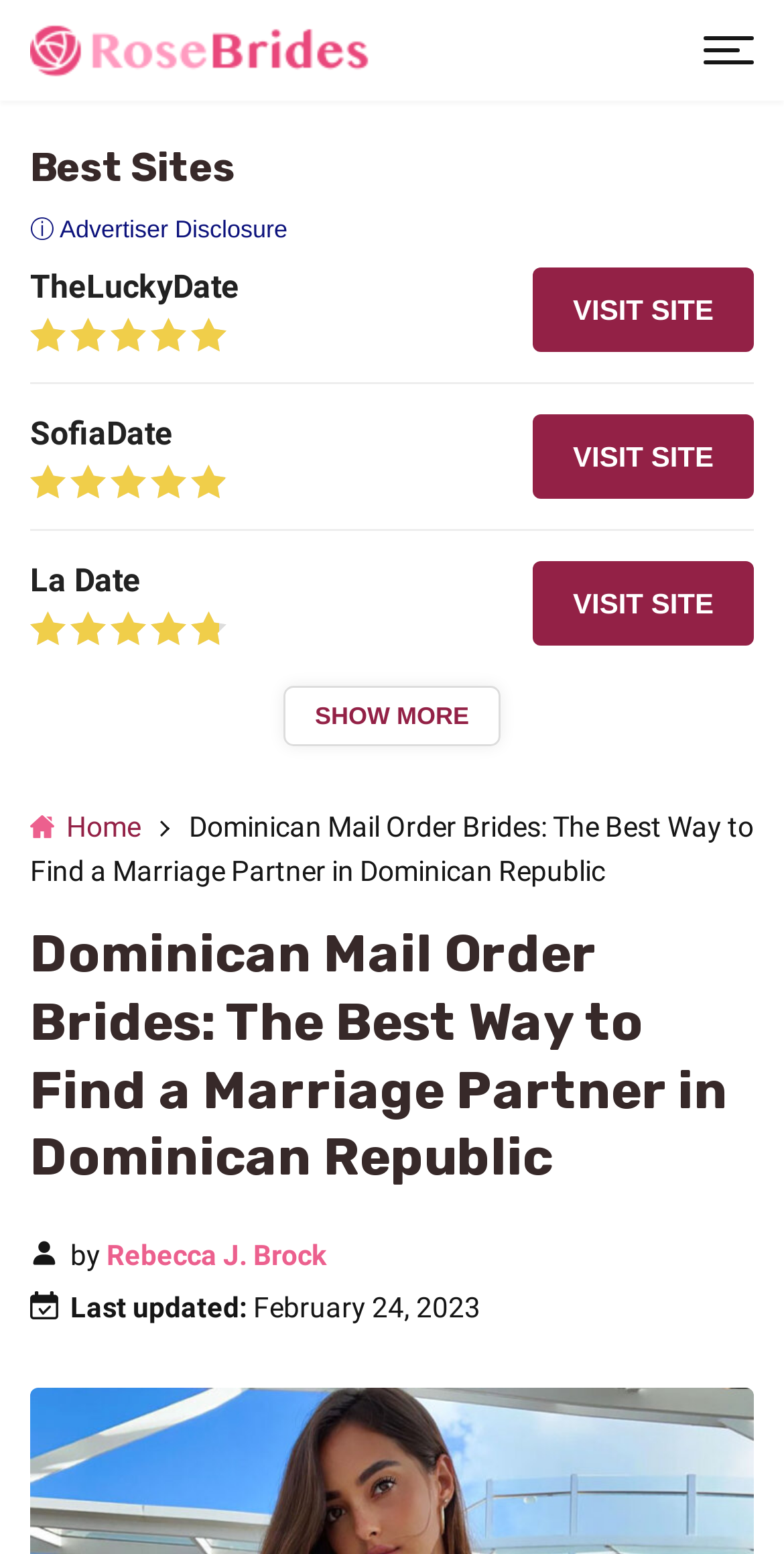How many sites are listed on this page?
Please provide a comprehensive answer based on the details in the screenshot.

I counted three sites listed on this page, namely TheLuckyDate, SofiaDate, and La Date, each with a 'VISIT SITE' button and an 'Our Score' rating.